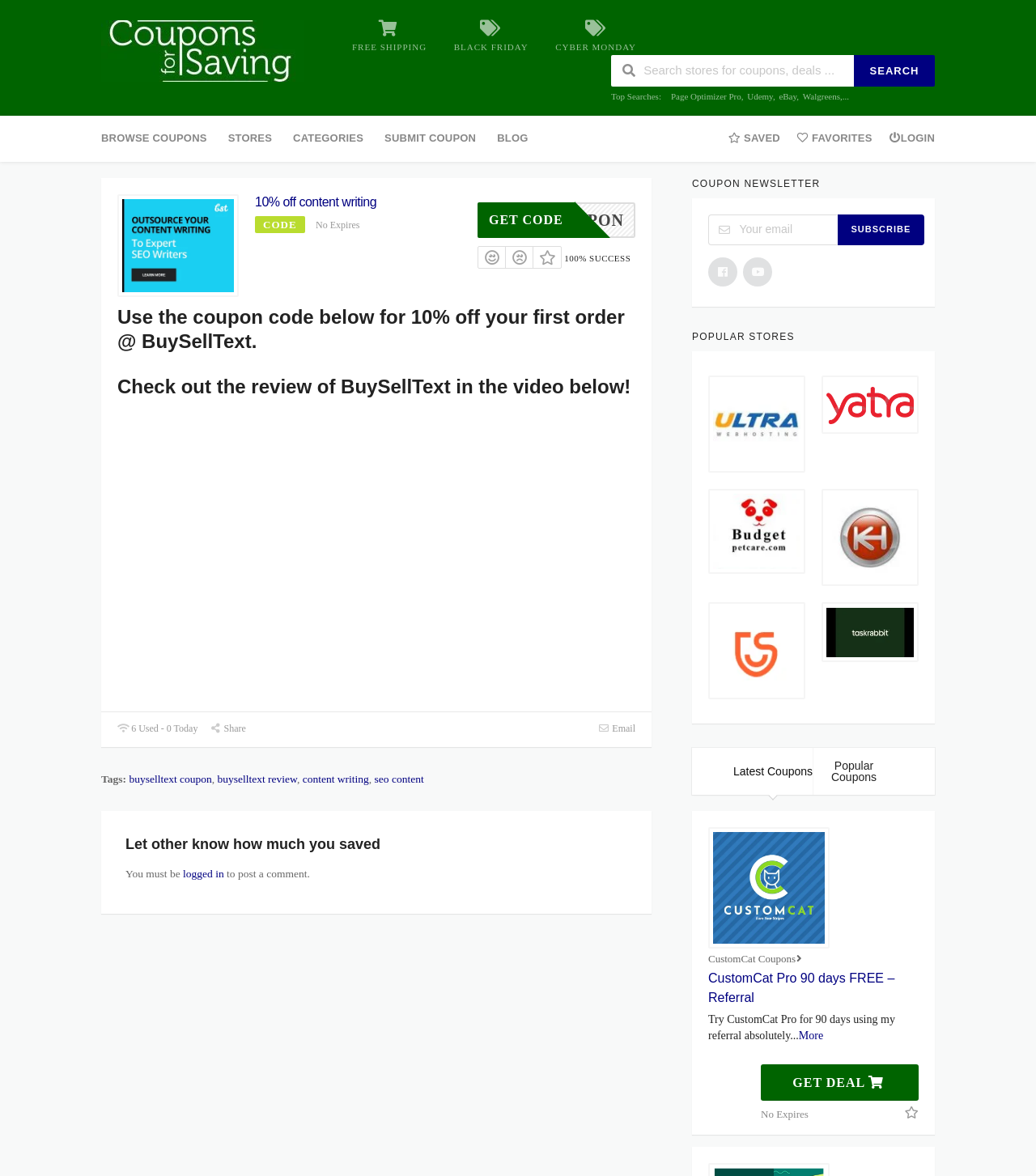Using the provided element description: "Contact", determine the bounding box coordinates of the corresponding UI element in the screenshot.

None